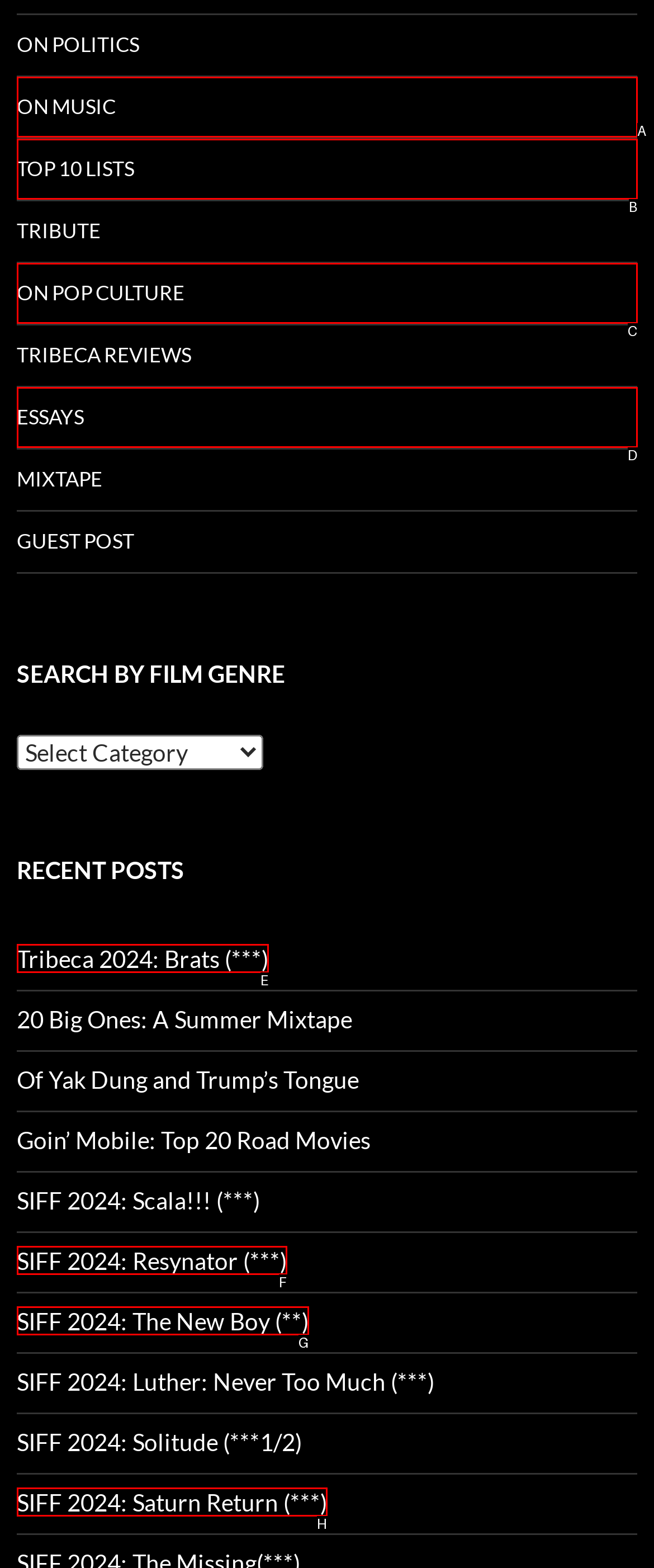Which UI element matches this description: Tribeca 2024: Brats (***)?
Reply with the letter of the correct option directly.

E